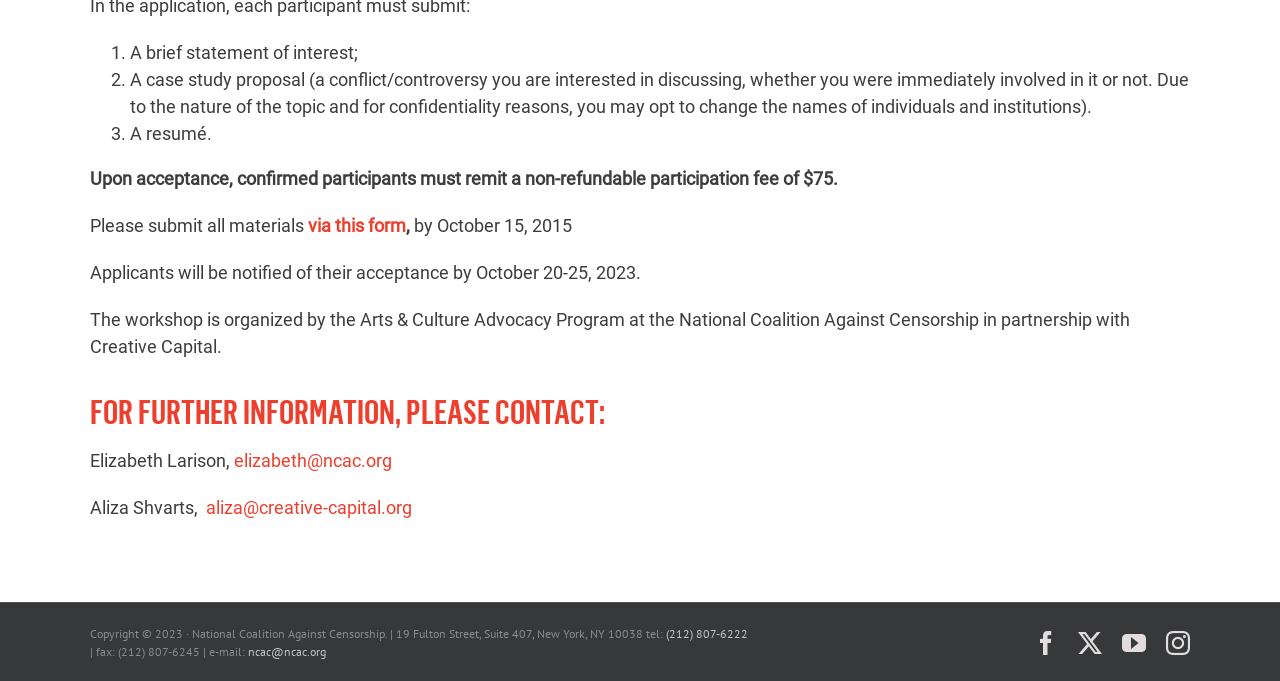Provide a single word or phrase to answer the given question: 
Who are the organizers of the workshop?

Arts & Culture Advocacy Program and Creative Capital